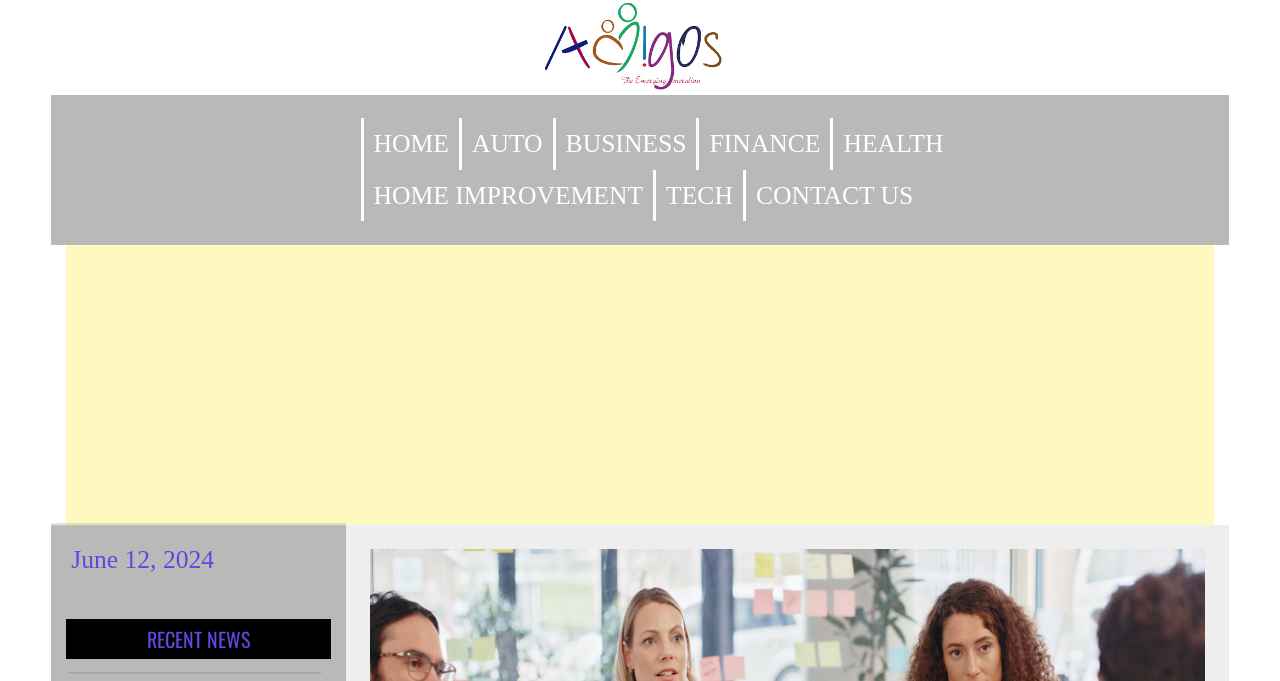Using floating point numbers between 0 and 1, provide the bounding box coordinates in the format (top-left x, top-left y, bottom-right x, bottom-right y). Locate the UI element described here: Contact Us

[0.583, 0.249, 0.721, 0.324]